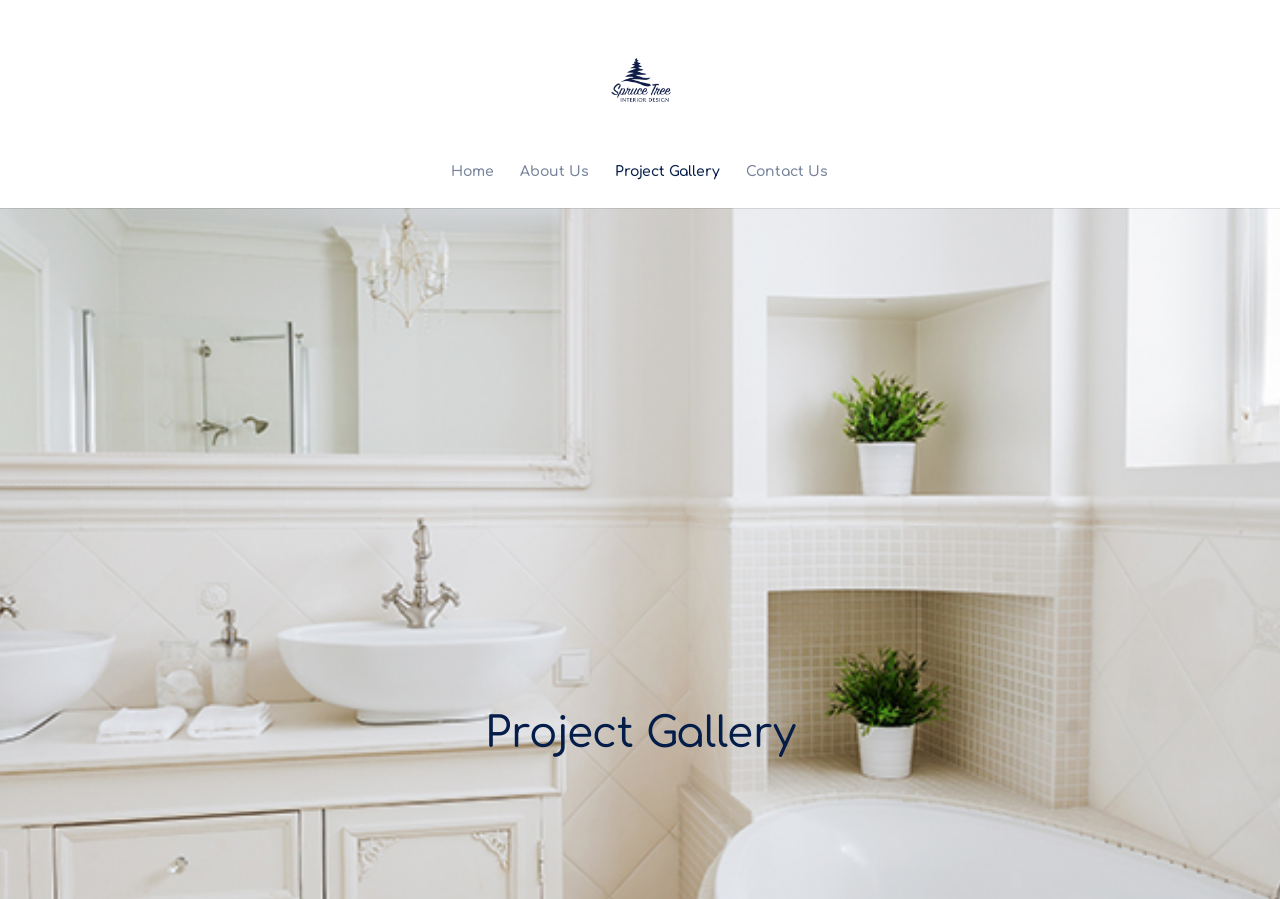Bounding box coordinates are specified in the format (top-left x, top-left y, bottom-right x, bottom-right y). All values are floating point numbers bounded between 0 and 1. Please provide the bounding box coordinate of the region this sentence describes: Home

[0.352, 0.184, 0.386, 0.231]